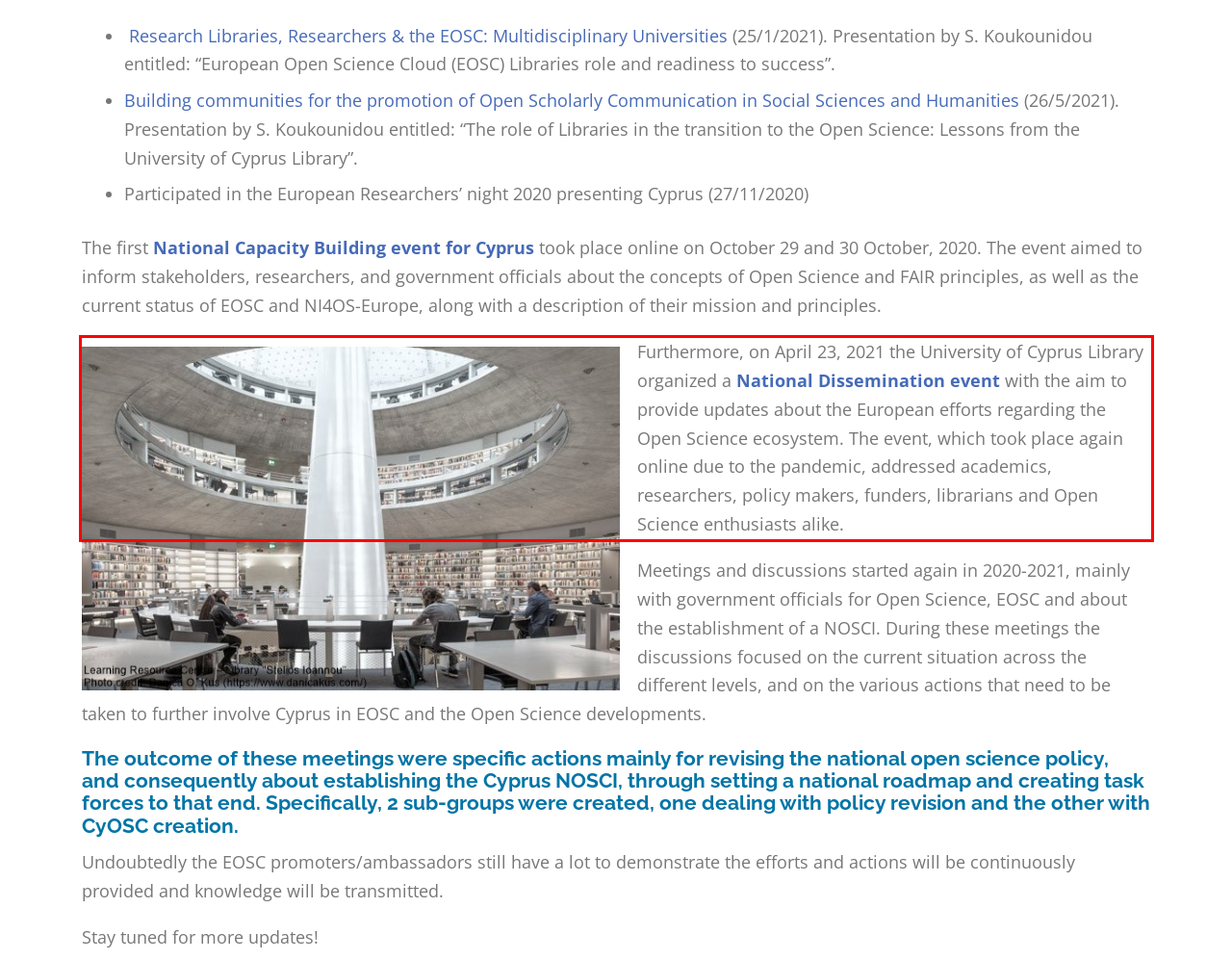View the screenshot of the webpage and identify the UI element surrounded by a red bounding box. Extract the text contained within this red bounding box.

Furthermore, on April 23, 2021 the University of Cyprus Library organized a National Dissemination event with the aim to provide updates about the European efforts regarding the Open Science ecosystem. The event, which took place again online due to the pandemic, addressed academics, researchers, policy makers, funders, librarians and Open Science enthusiasts alike.